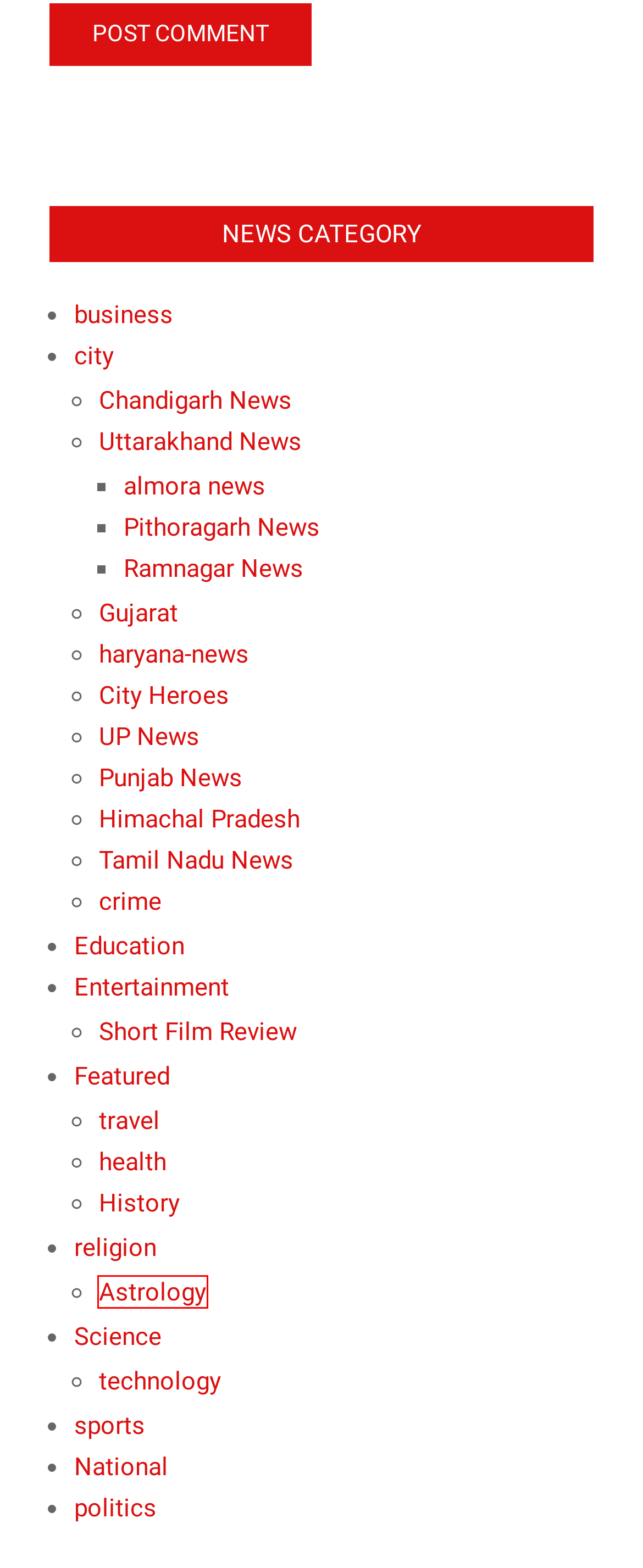You have a screenshot of a webpage, and a red bounding box highlights an element. Select the webpage description that best fits the new page after clicking the element within the bounding box. Options are:
A. politics - Humari Baat - The Daily News of North Western Region India
B. City Heroes - Humari Baat - The Daily News of North Western Region India
C. Punjab News - Humari Baat - The Daily News of North Western Region India
D. Astrology - Humari Baat - The Daily News of North Western Region India
E. Ramnagar News - Humari Baat - The Daily News of North Western Region India
F. haryana-news - Humari Baat - The Daily News of North Western Region India
G. Uttarakhand News - Humari Baat - The Daily News of North Western Region India
H. Nature - Humari Baat - The Daily News of North Western Region India

D